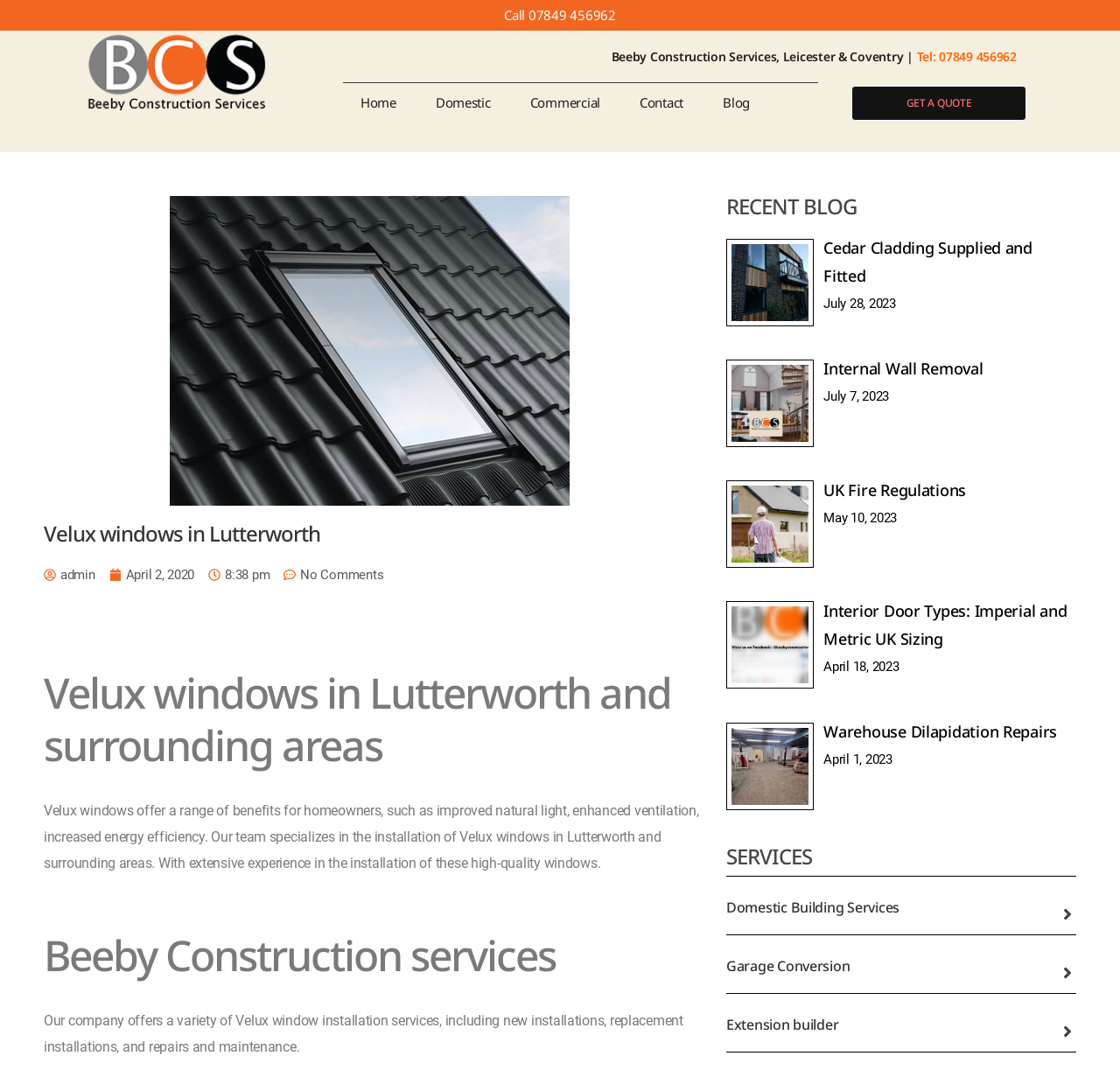Find the bounding box coordinates of the element I should click to carry out the following instruction: "Call the company".

[0.45, 0.006, 0.55, 0.022]